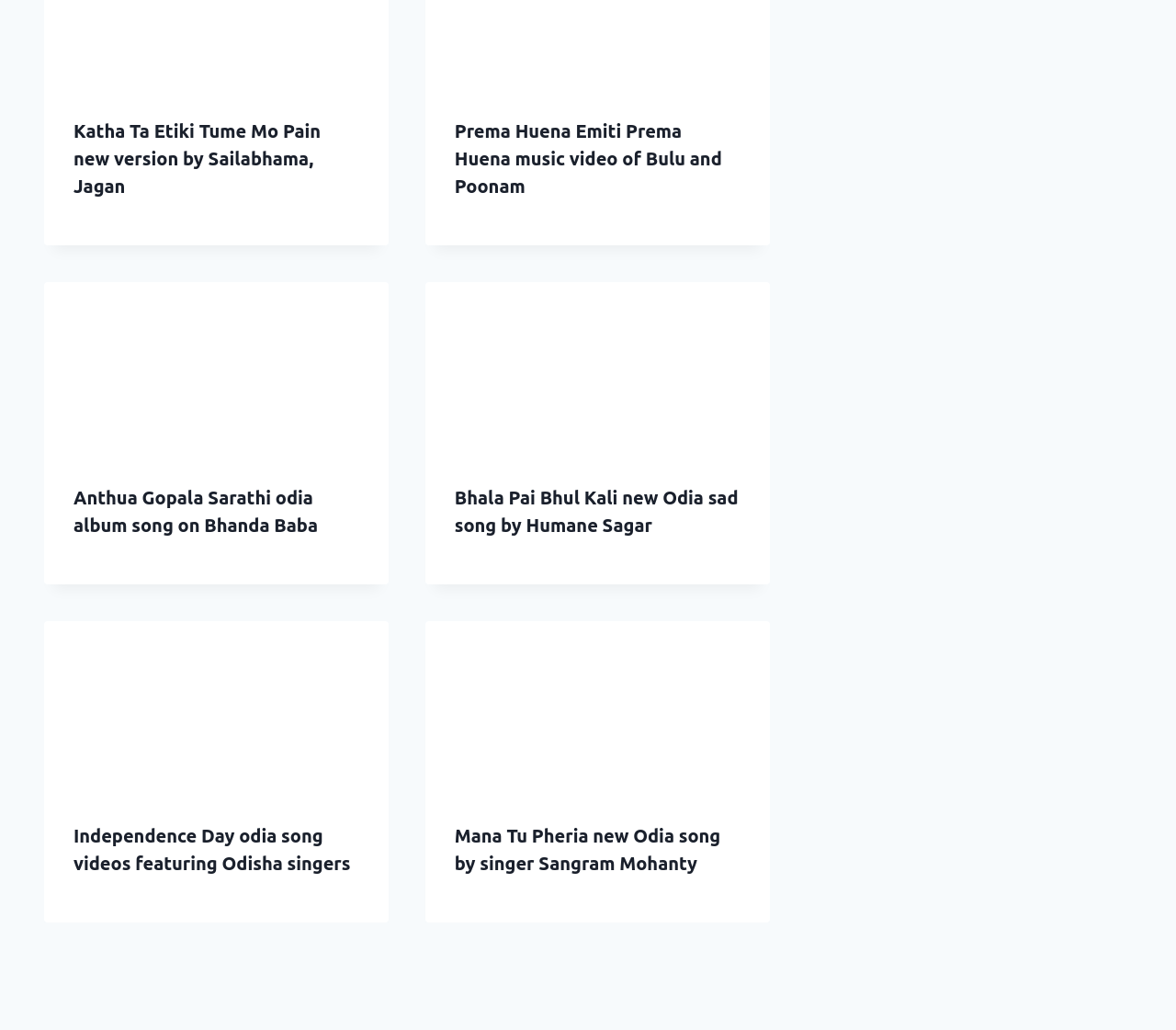Kindly determine the bounding box coordinates for the clickable area to achieve the given instruction: "Read the article about Bhala Pai Bhul Kali new Odia sad song by Humane Sagar".

[0.362, 0.274, 0.654, 0.441]